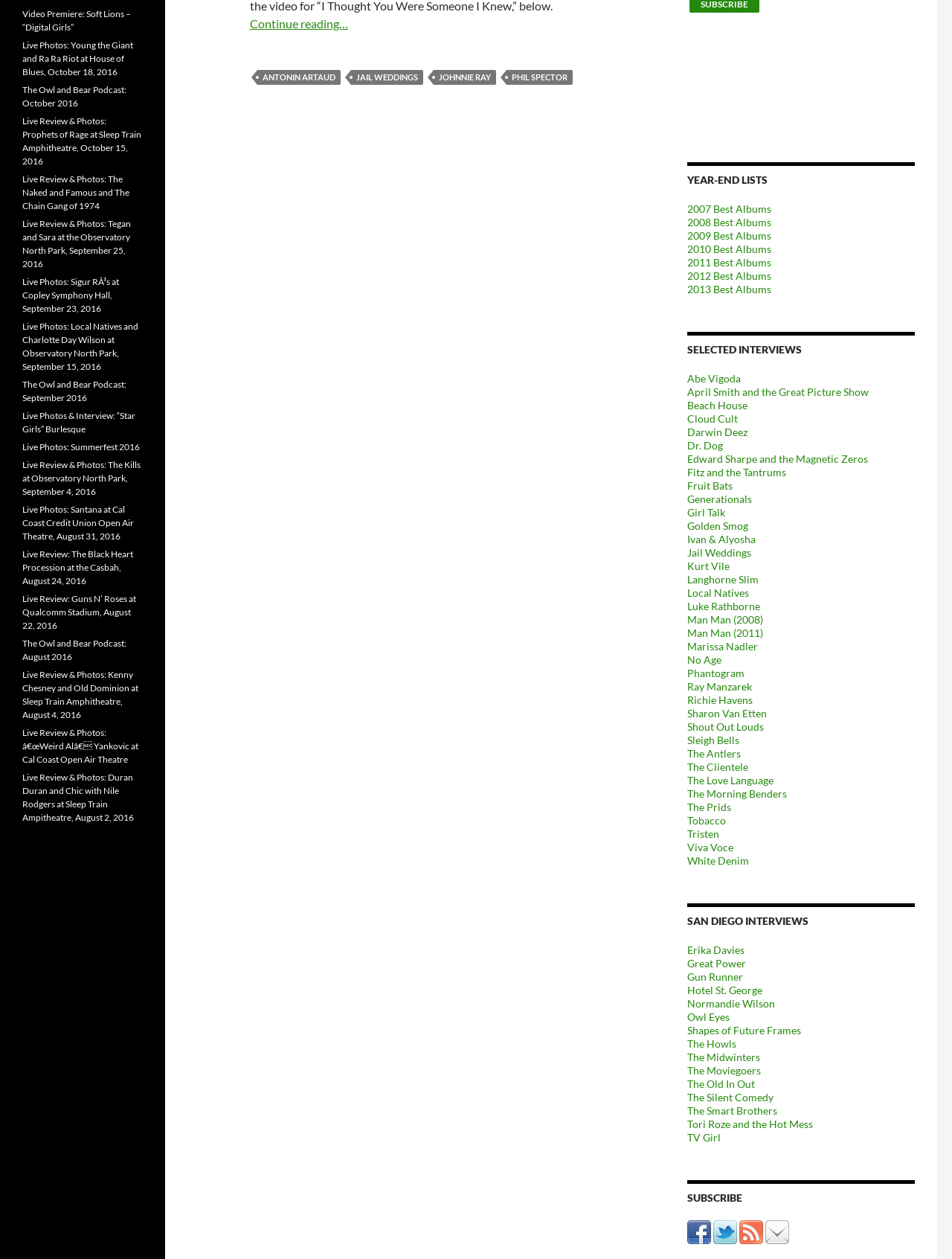What is the bounding box coordinate of the 'YEAR-END LISTS' heading?
Based on the screenshot, answer the question with a single word or phrase.

[0.722, 0.129, 0.961, 0.15]